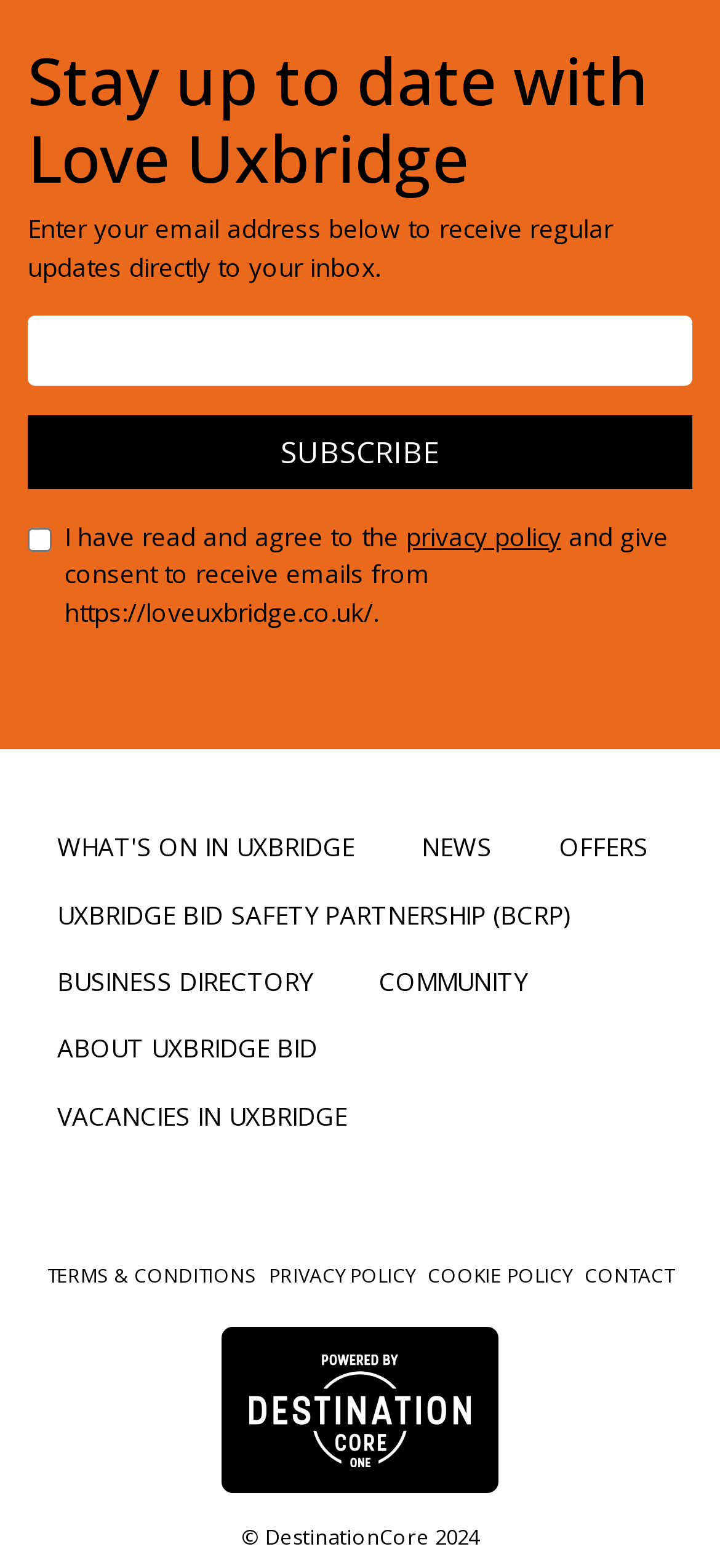Please provide the bounding box coordinates for the element that needs to be clicked to perform the instruction: "Check what's on in Uxbridge". The coordinates must consist of four float numbers between 0 and 1, formatted as [left, top, right, bottom].

[0.038, 0.519, 0.533, 0.562]